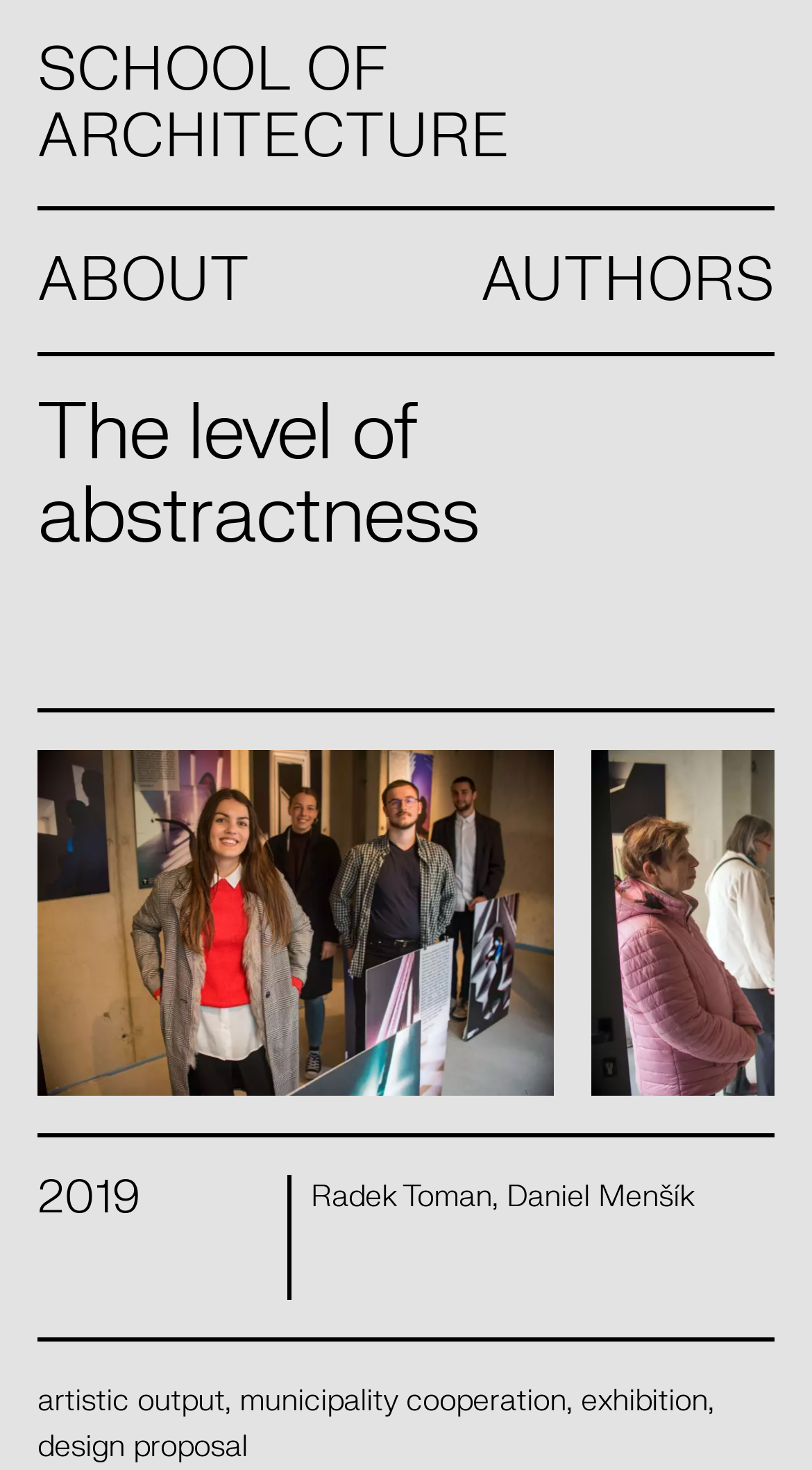Identify the bounding box coordinates of the clickable section necessary to follow the following instruction: "Read privacy policy". The coordinates should be presented as four float numbers from 0 to 1, i.e., [left, top, right, bottom].

None